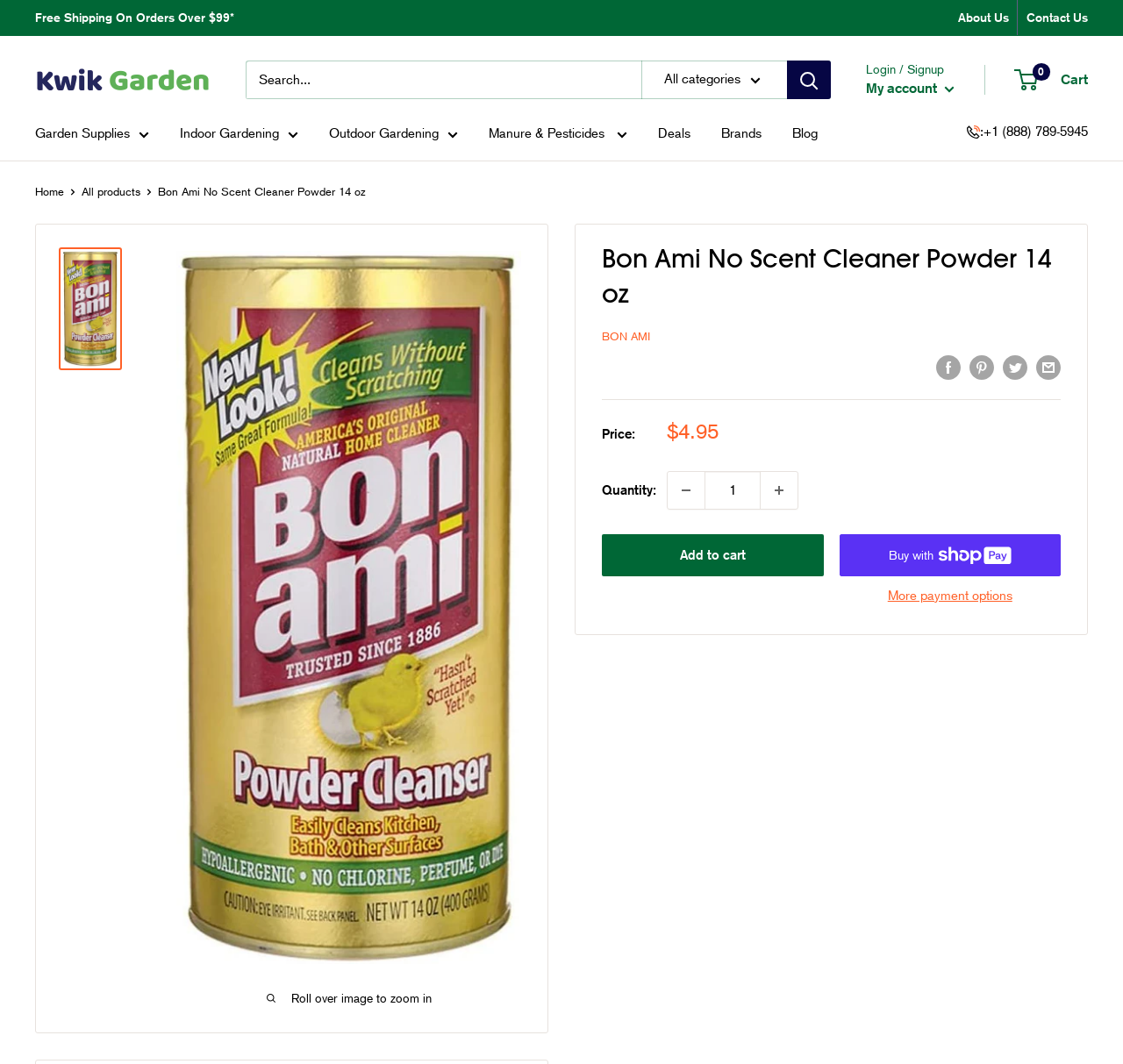Please find and report the bounding box coordinates of the element to click in order to perform the following action: "Login or signup". The coordinates should be expressed as four float numbers between 0 and 1, in the format [left, top, right, bottom].

[0.771, 0.059, 0.841, 0.072]